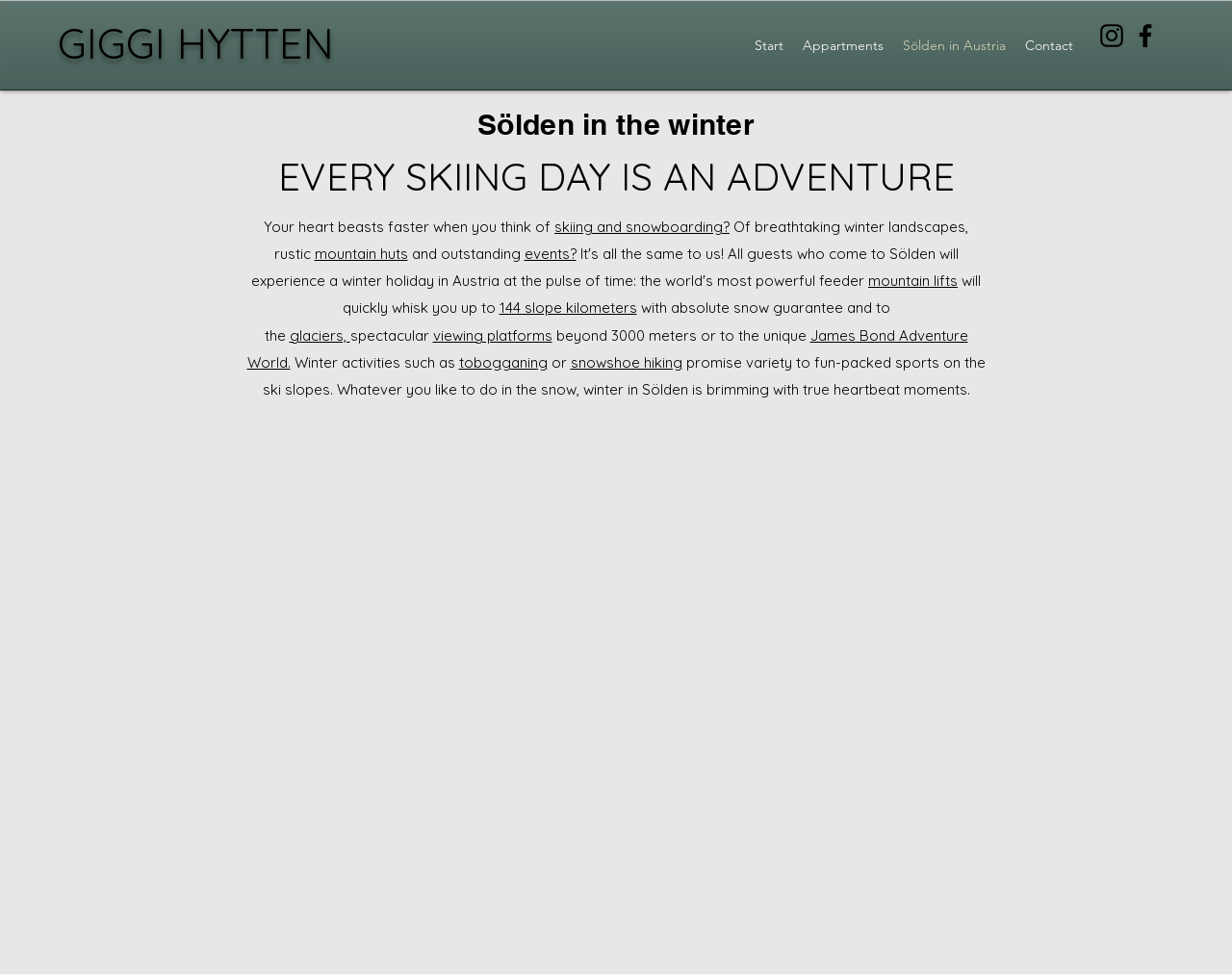Please provide a brief answer to the question using only one word or phrase: 
What is the name of the location featured on this webpage?

Sölden in Austria